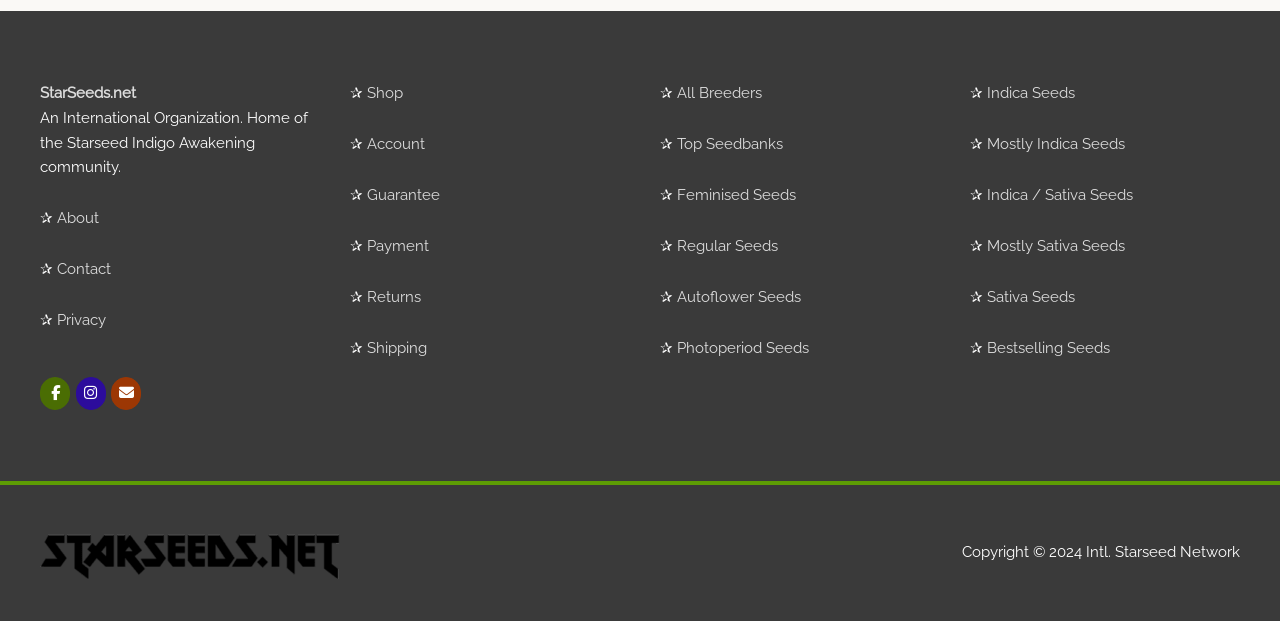What is the copyright year?
Look at the image and provide a short answer using one word or a phrase.

2024